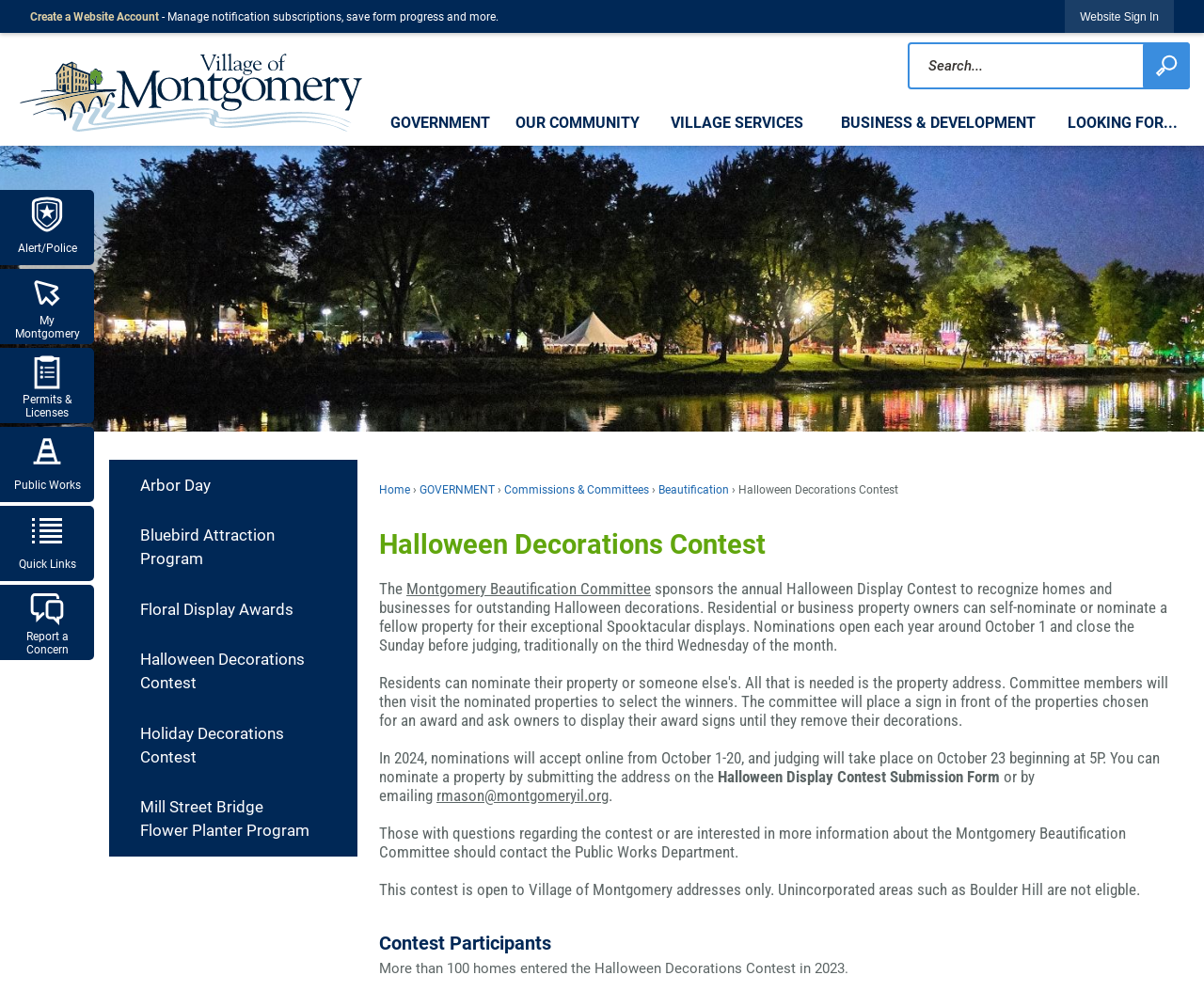Locate the bounding box coordinates of the area where you should click to accomplish the instruction: "Search the website".

[0.754, 0.042, 0.988, 0.089]